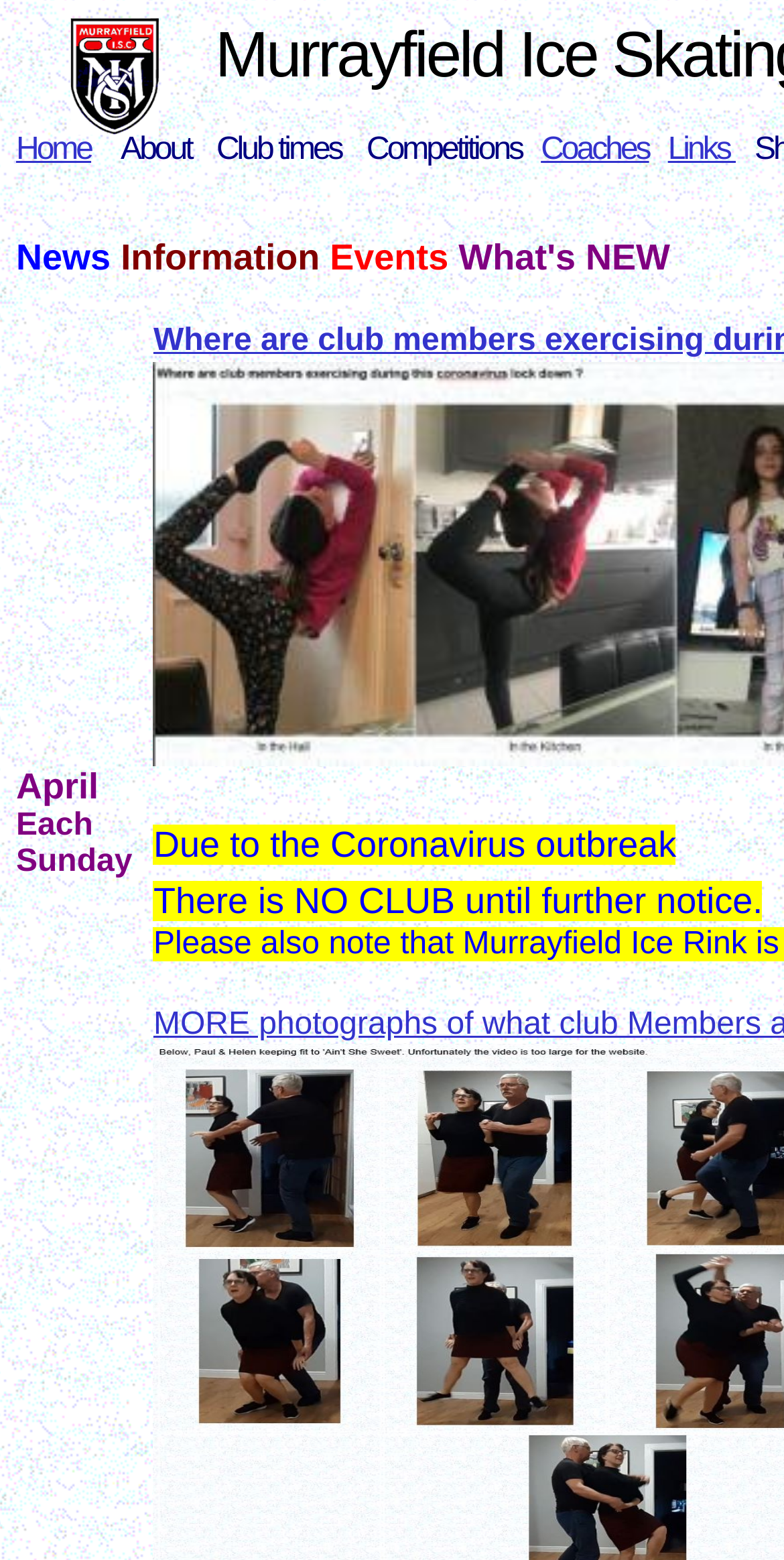Provide a short answer using a single word or phrase for the following question: 
How many grid cells are there?

9